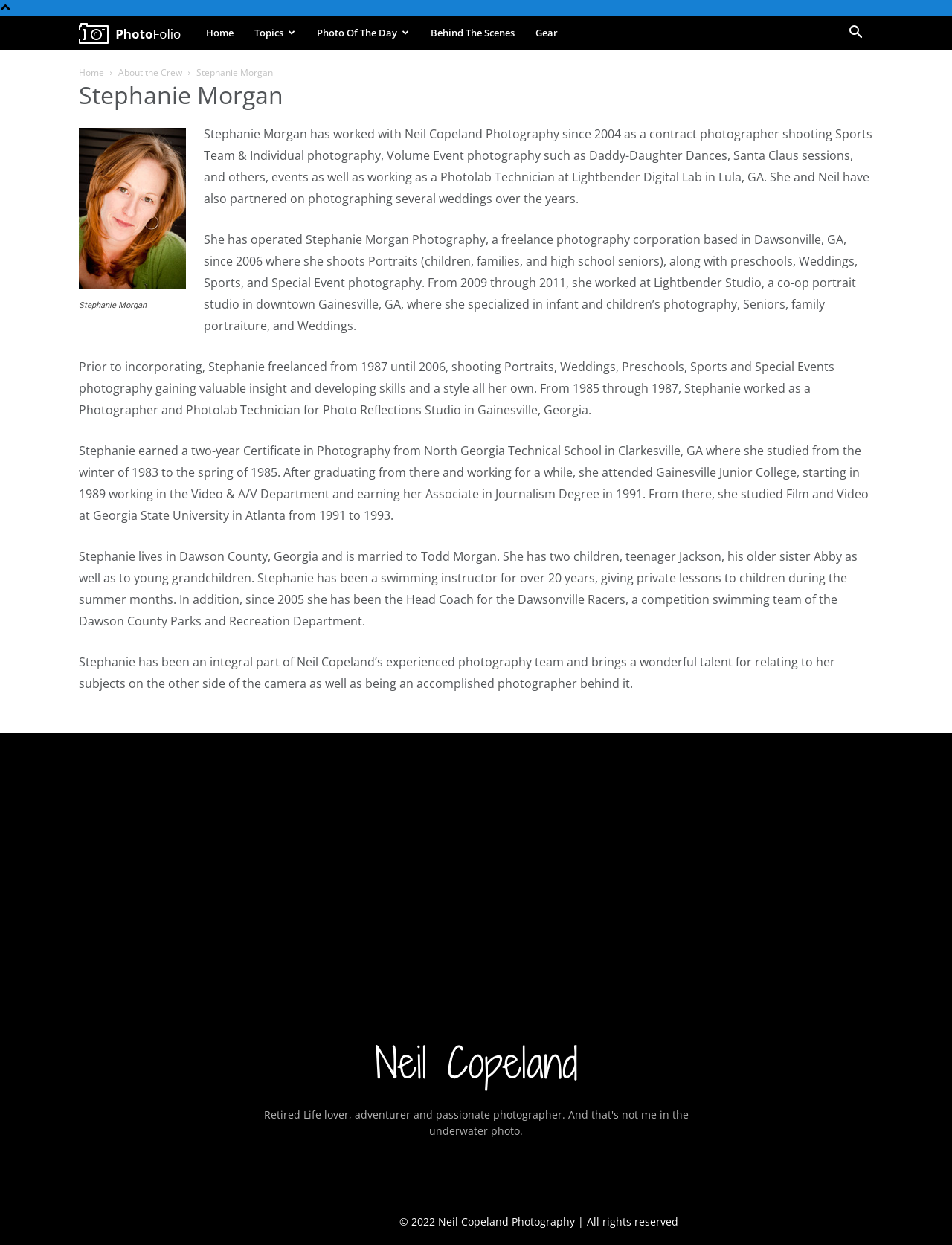Identify the bounding box coordinates for the element you need to click to achieve the following task: "Check 'Photo Of The Day'". Provide the bounding box coordinates as four float numbers between 0 and 1, in the form [left, top, right, bottom].

[0.322, 0.013, 0.441, 0.04]